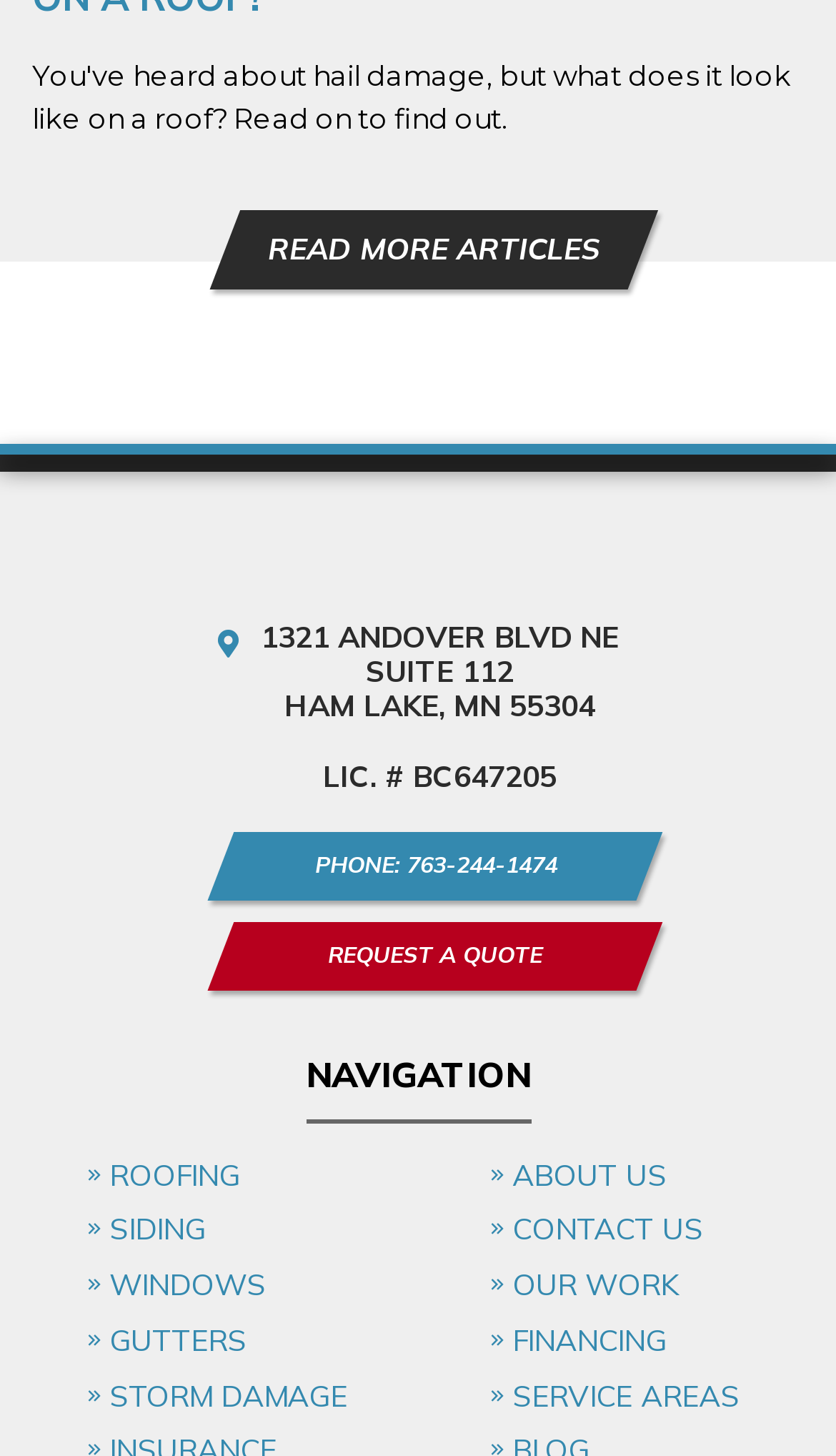Locate the bounding box coordinates of the clickable part needed for the task: "Call PHONE: 763-244-1474".

[0.247, 0.571, 0.791, 0.618]